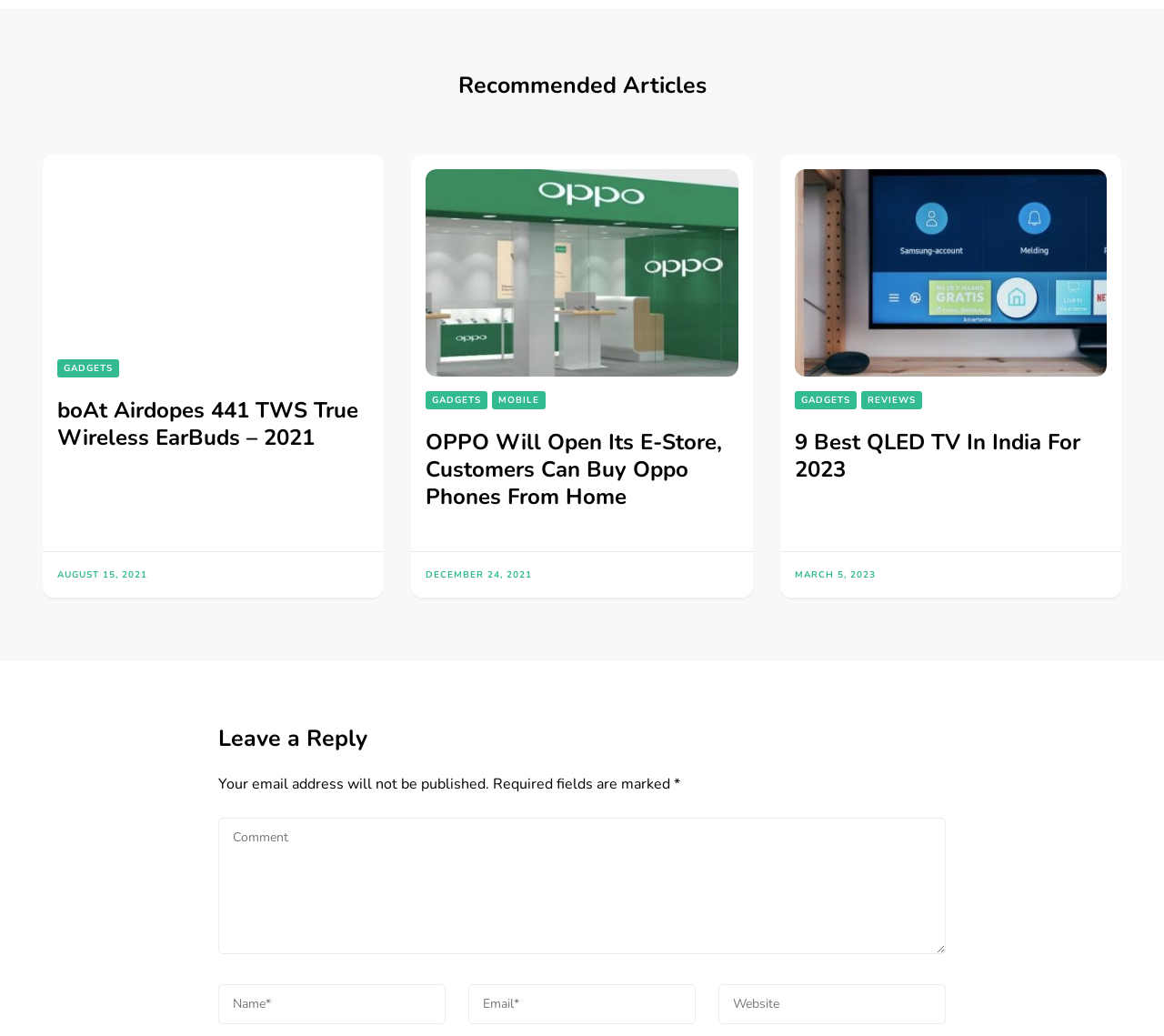Respond to the following question using a concise word or phrase: 
What category does the second article belong to?

GADGETS, MOBILE